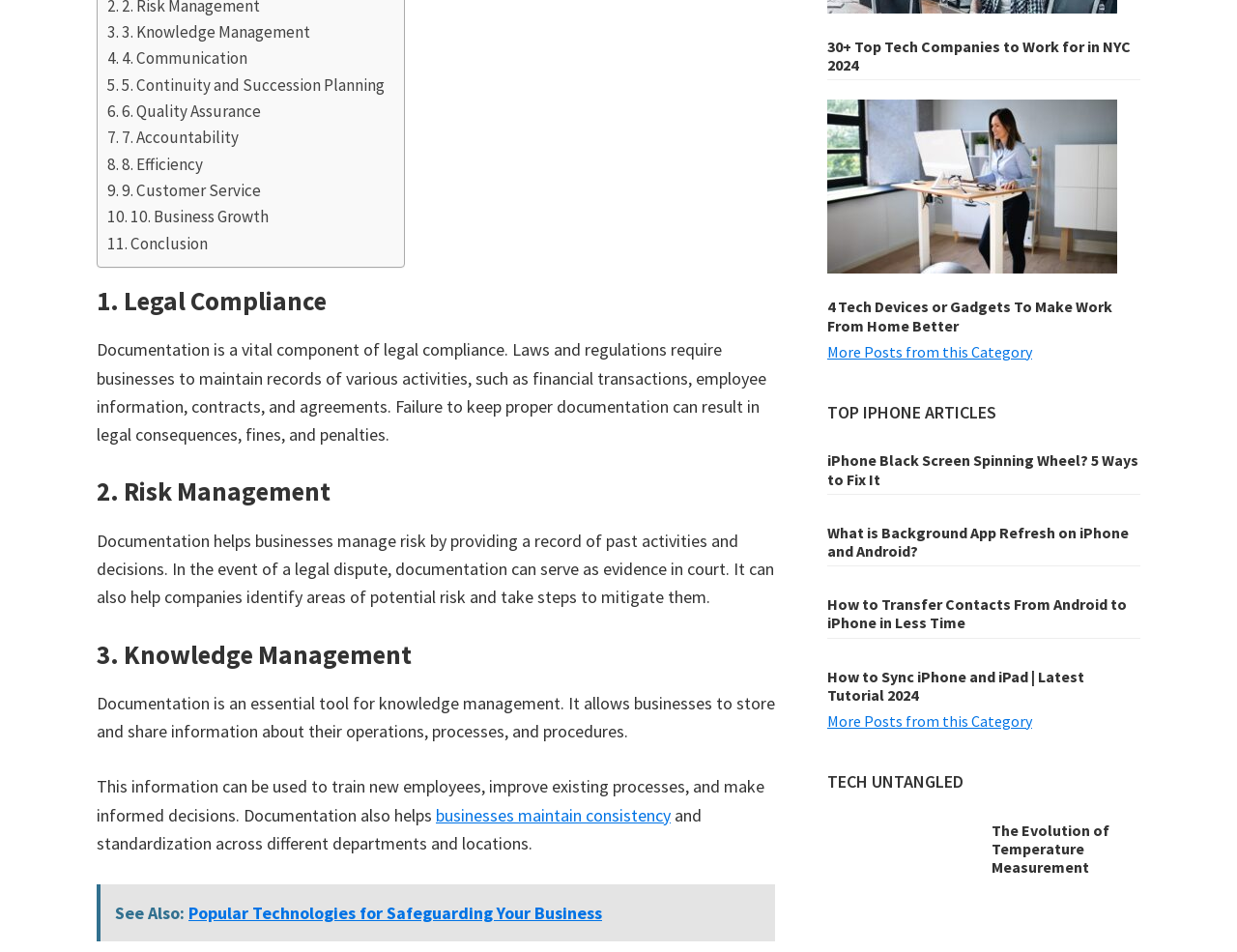Answer the question in a single word or phrase:
What is the topic of the article 'The Evolution of Temperature Measurement'?

Temperature Measurement